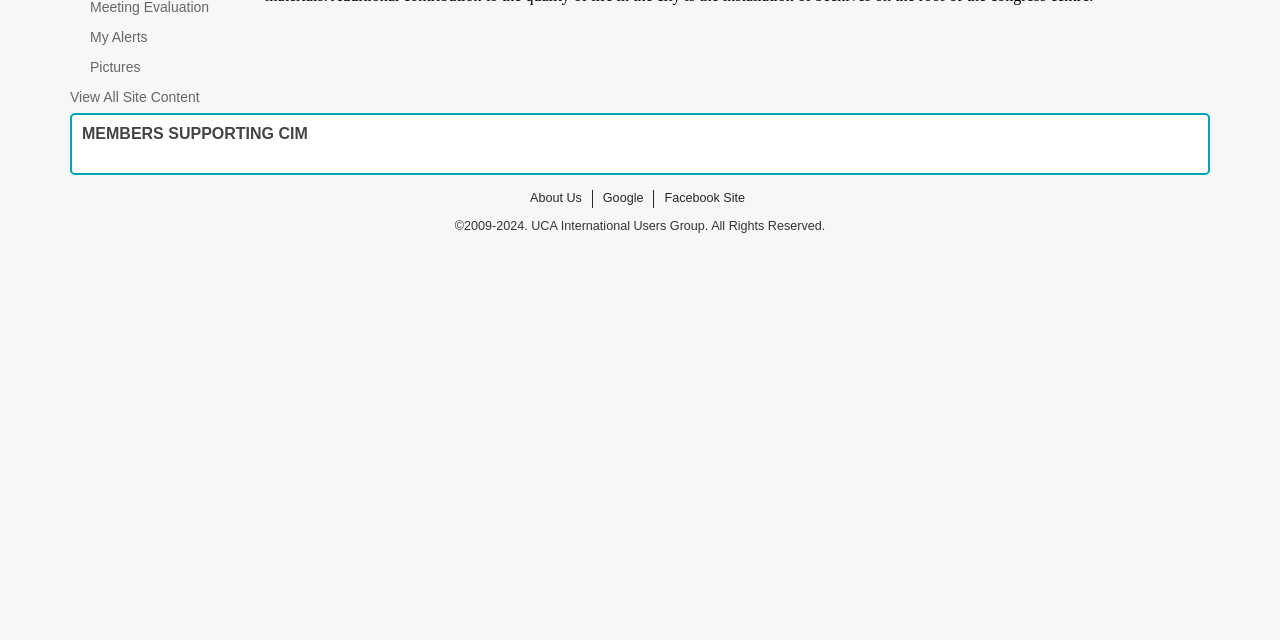Using the provided element description: "View All Site Content", identify the bounding box coordinates. The coordinates should be four floats between 0 and 1 in the order [left, top, right, bottom].

[0.039, 0.128, 0.184, 0.175]